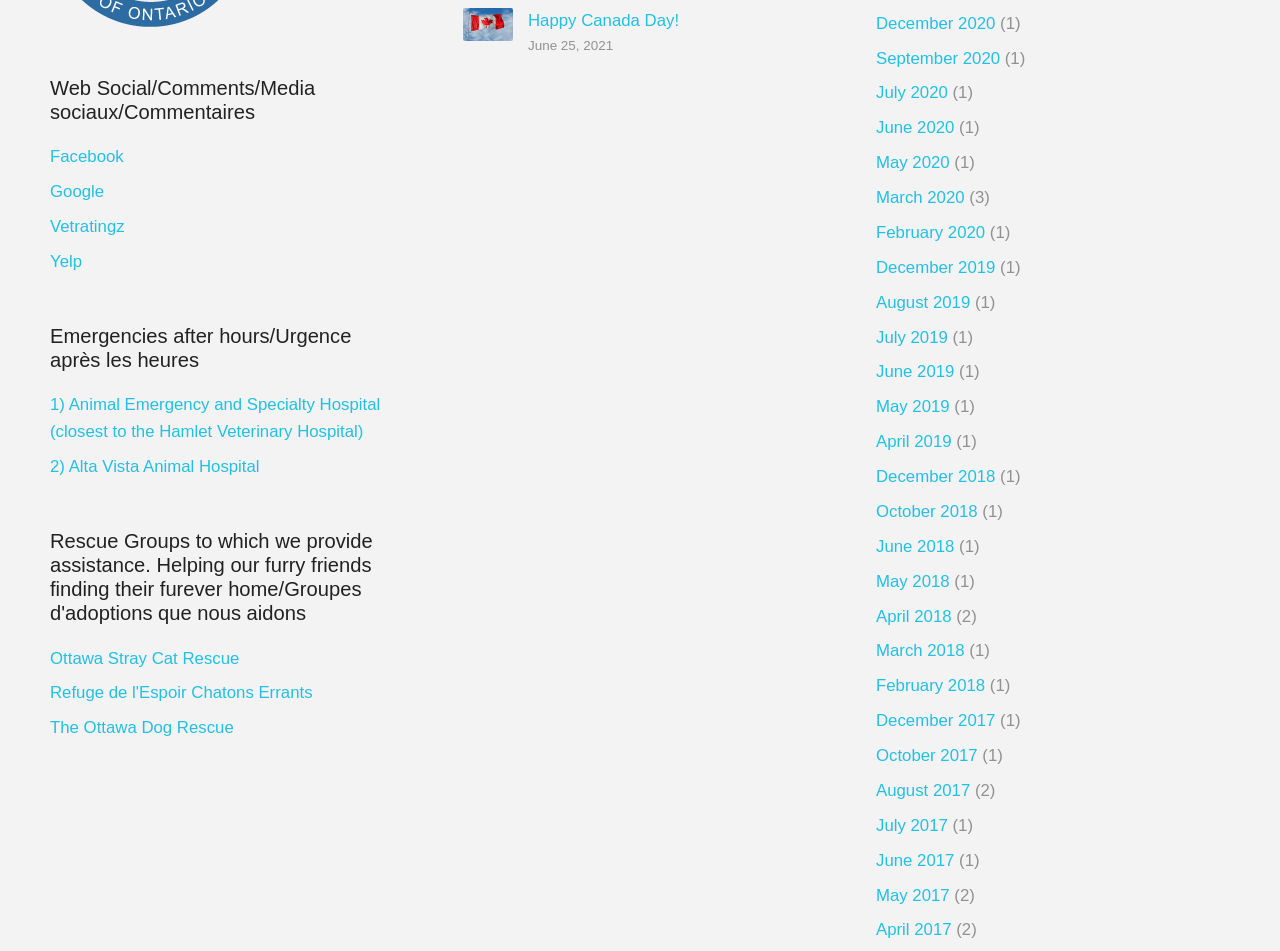Please specify the bounding box coordinates of the area that should be clicked to accomplish the following instruction: "Click on Facebook". The coordinates should consist of four float numbers between 0 and 1, i.e., [left, top, right, bottom].

[0.039, 0.155, 0.097, 0.175]